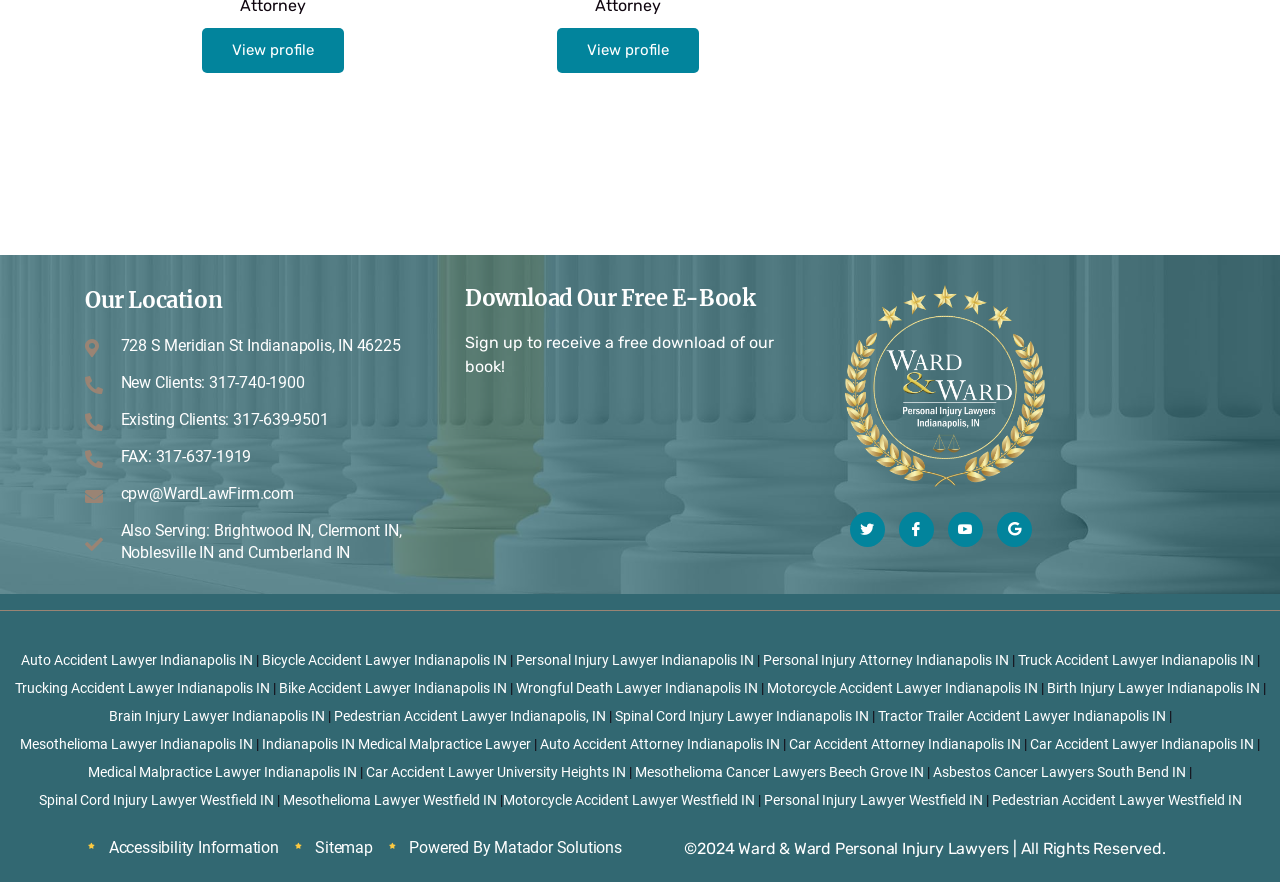Identify the coordinates of the bounding box for the element that must be clicked to accomplish the instruction: "Contact a personal injury lawyer".

[0.403, 0.732, 0.589, 0.764]